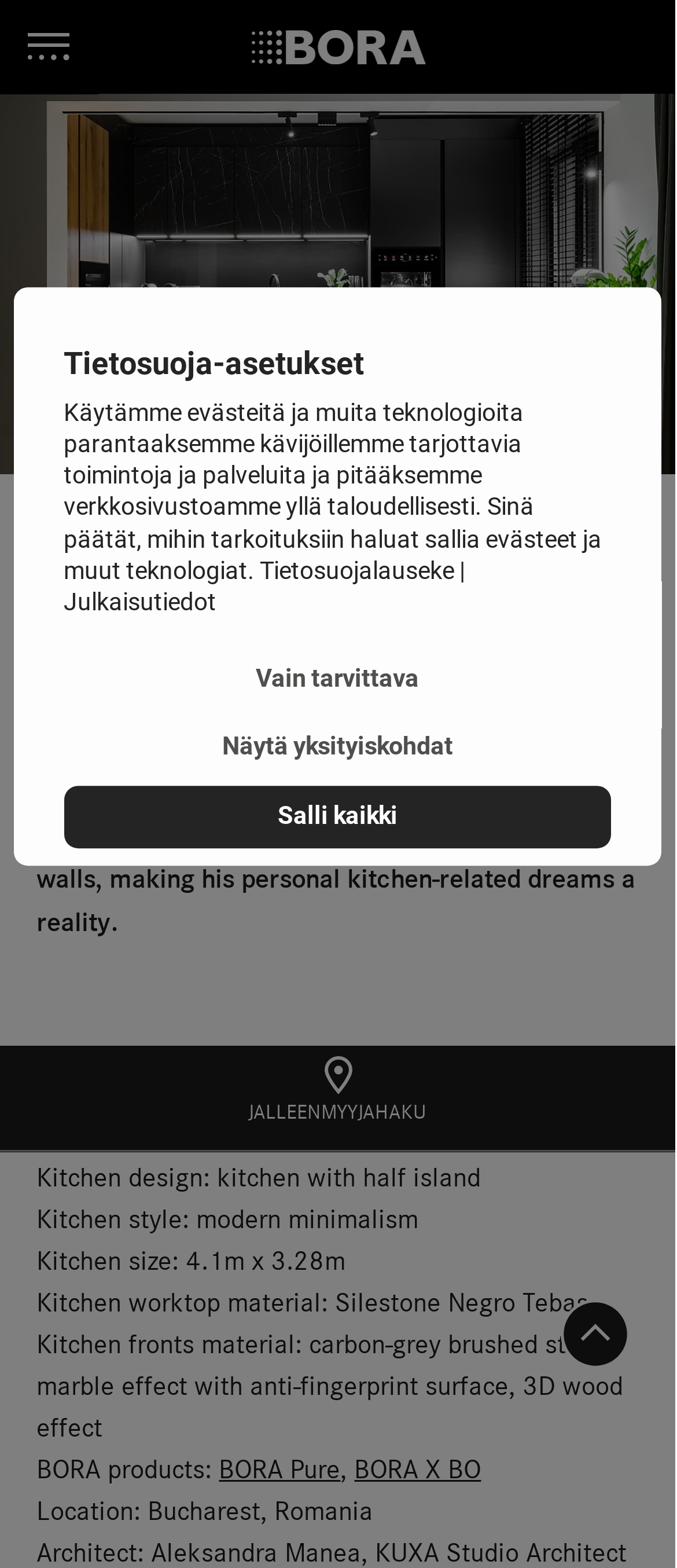Determine the bounding box coordinates of the clickable region to execute the instruction: "View the BORA image". The coordinates should be four float numbers between 0 and 1, denoted as [left, top, right, bottom].

[0.371, 0.019, 0.628, 0.041]